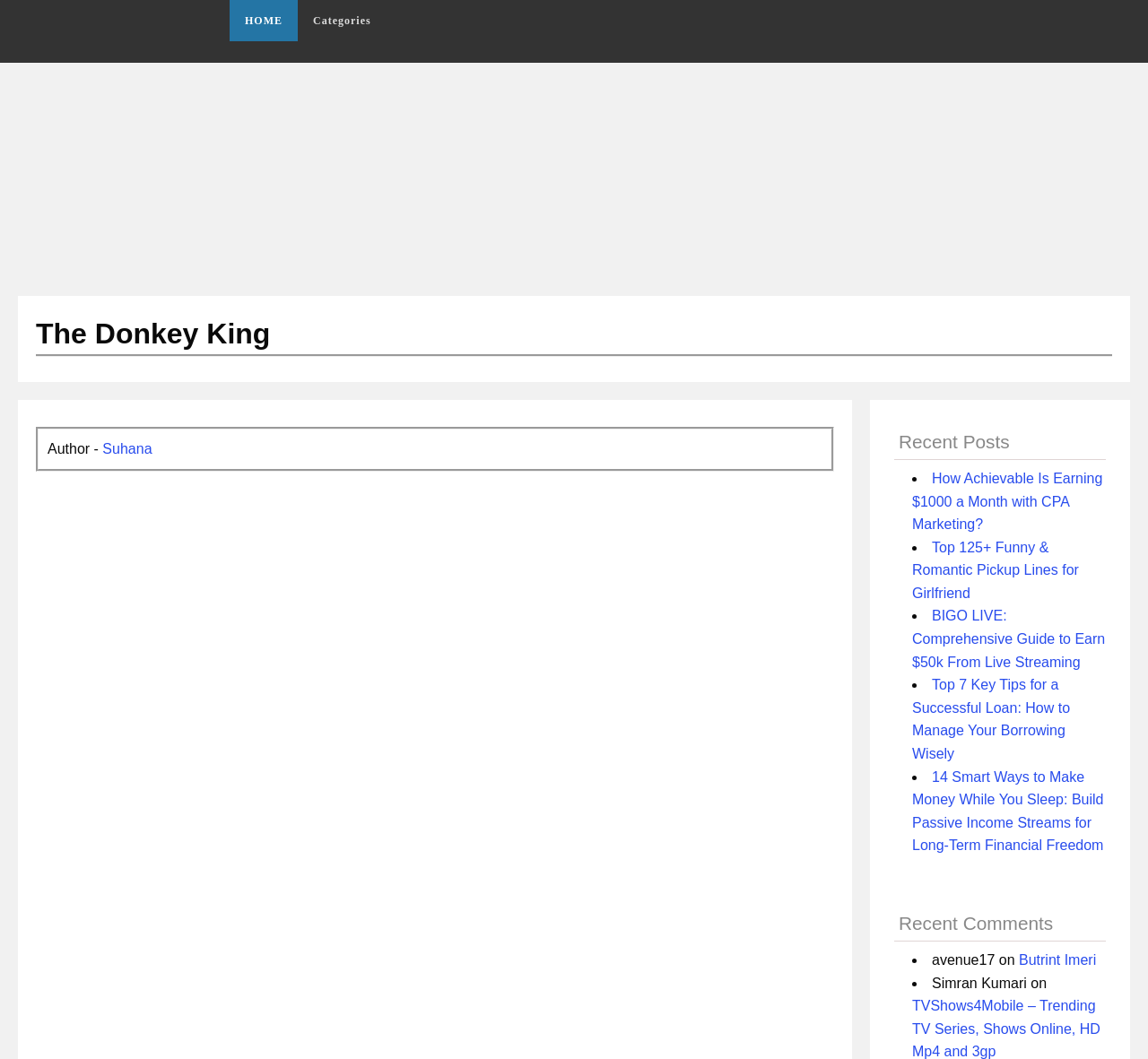What is the category of the recent posts?
Using the details from the image, give an elaborate explanation to answer the question.

The question asks for the category of the recent posts, which can be inferred from the list of links under the heading 'Recent Posts'. The links have different topics, such as CPA marketing, pickup lines, and loan management, indicating that the category is various or miscellaneous.